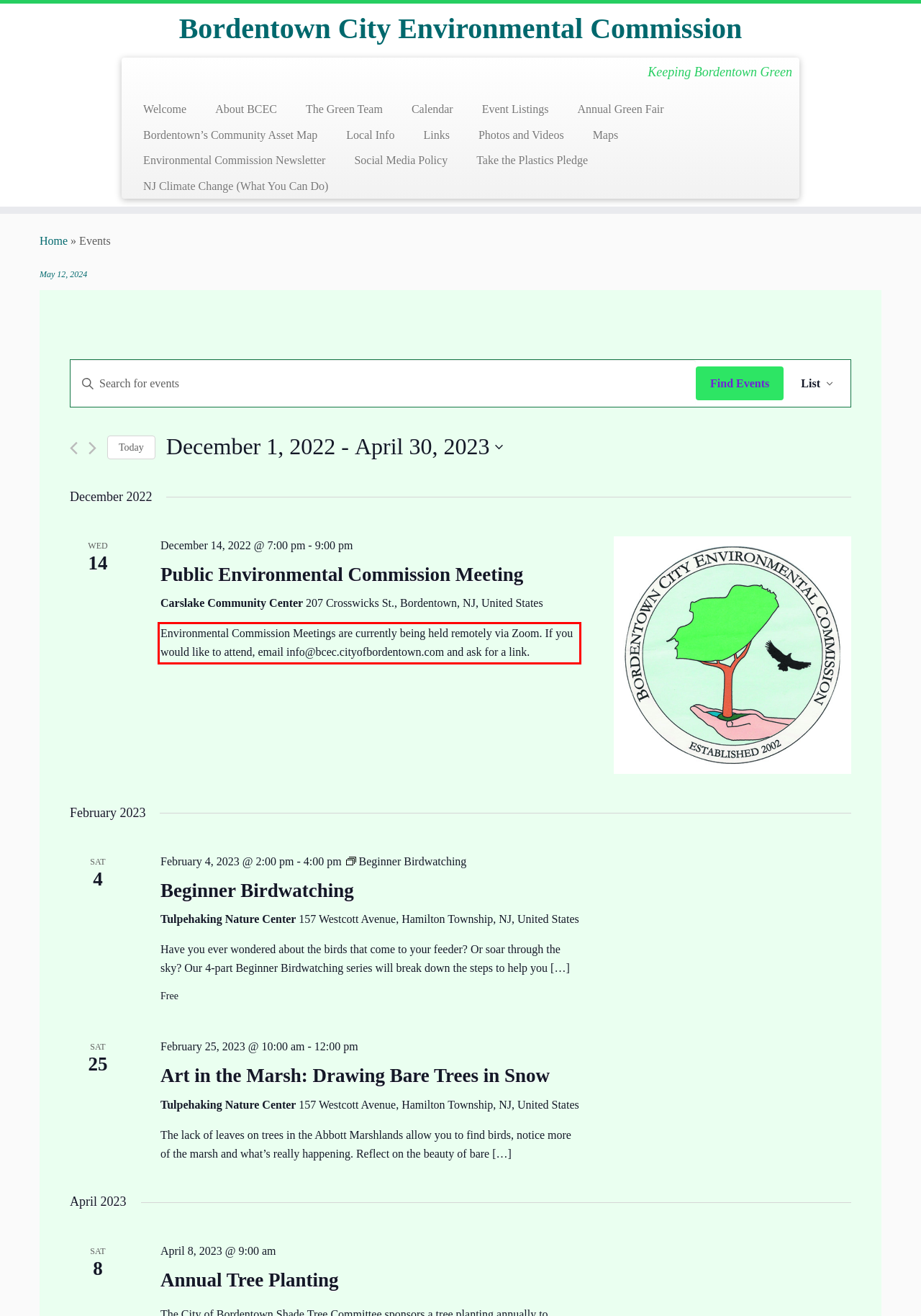Please identify and extract the text from the UI element that is surrounded by a red bounding box in the provided webpage screenshot.

Environmental Commission Meetings are currently being held remotely via Zoom. If you would like to attend, email info@bcec.cityofbordentown.com and ask for a link.